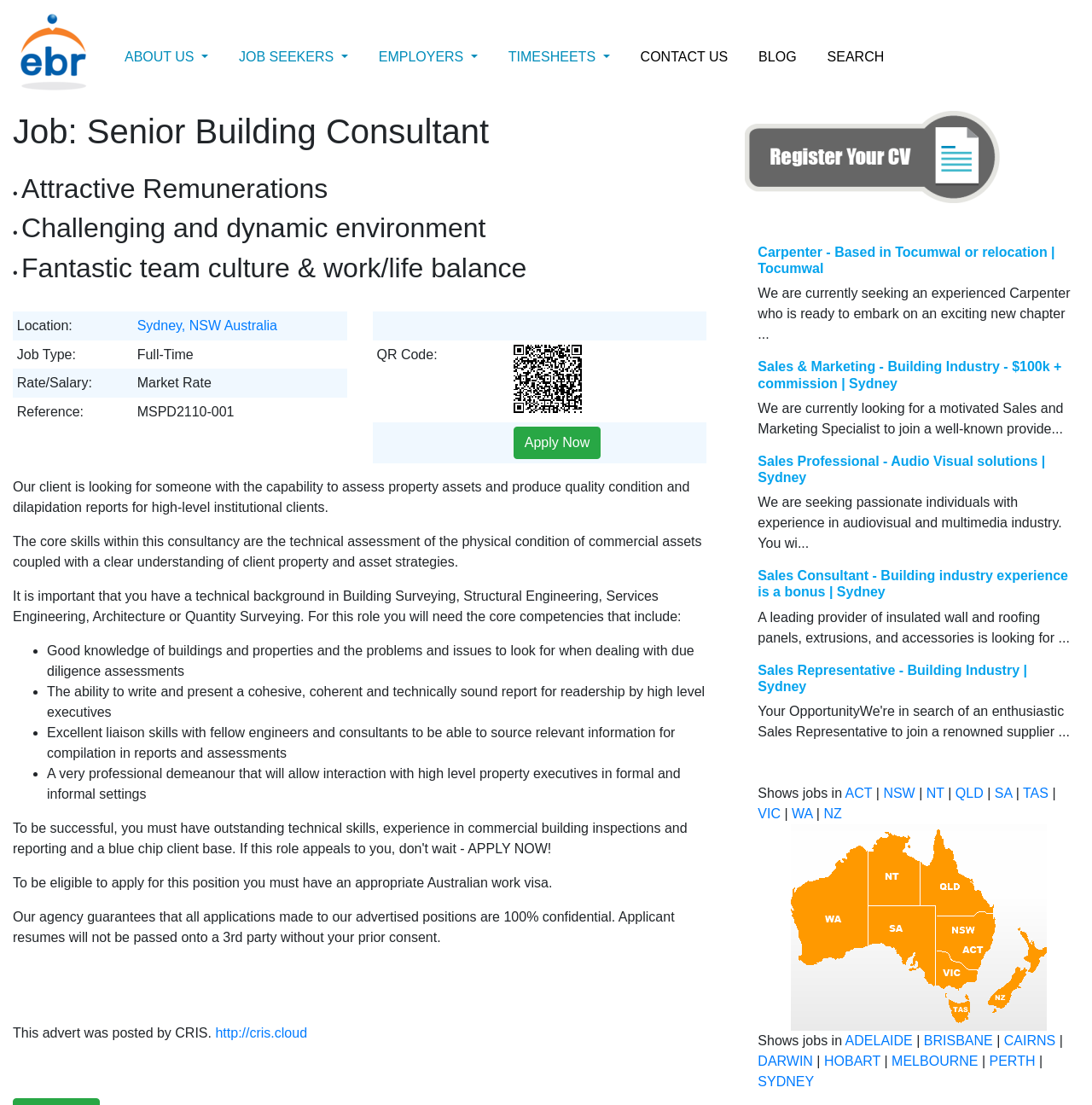Specify the bounding box coordinates of the element's region that should be clicked to achieve the following instruction: "Click ABOUT US". The bounding box coordinates consist of four float numbers between 0 and 1, in the format [left, top, right, bottom].

[0.102, 0.036, 0.203, 0.067]